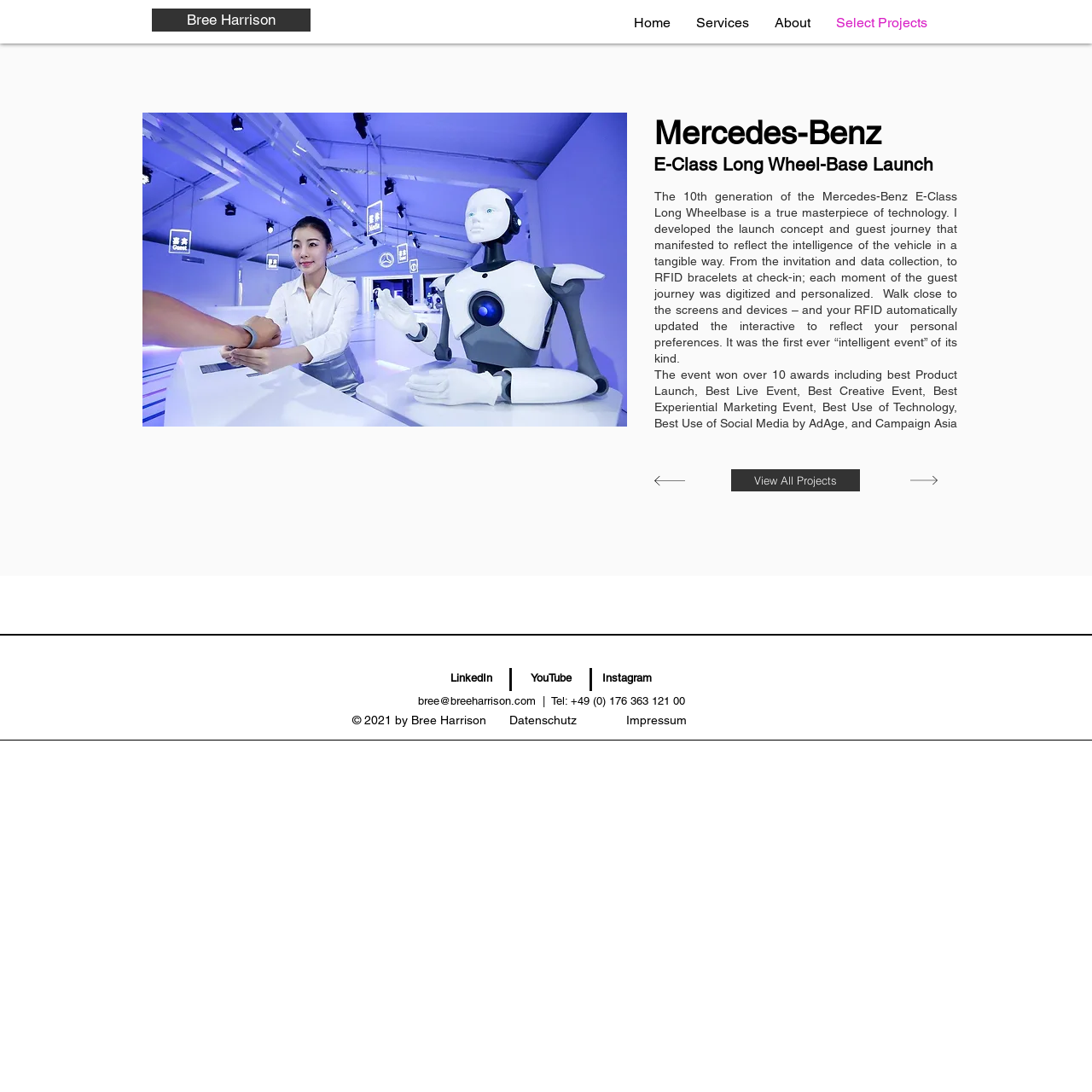Please determine the bounding box coordinates for the element that should be clicked to follow these instructions: "Open the 'LinkedIn' profile".

[0.399, 0.611, 0.463, 0.632]